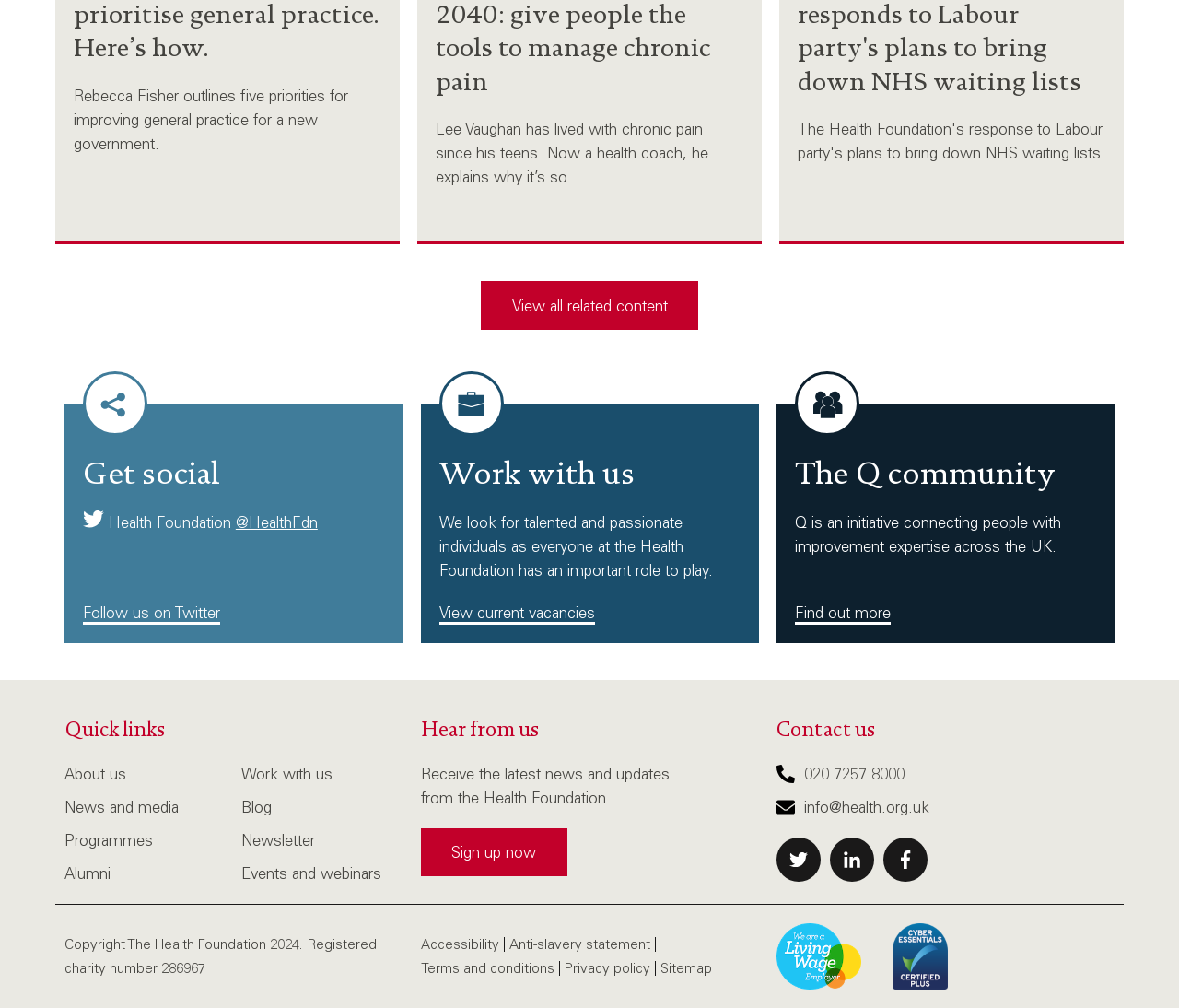Provide a single word or phrase answer to the question: 
What is the name of the initiative mentioned in the first StaticText element?

Rebecca Fisher